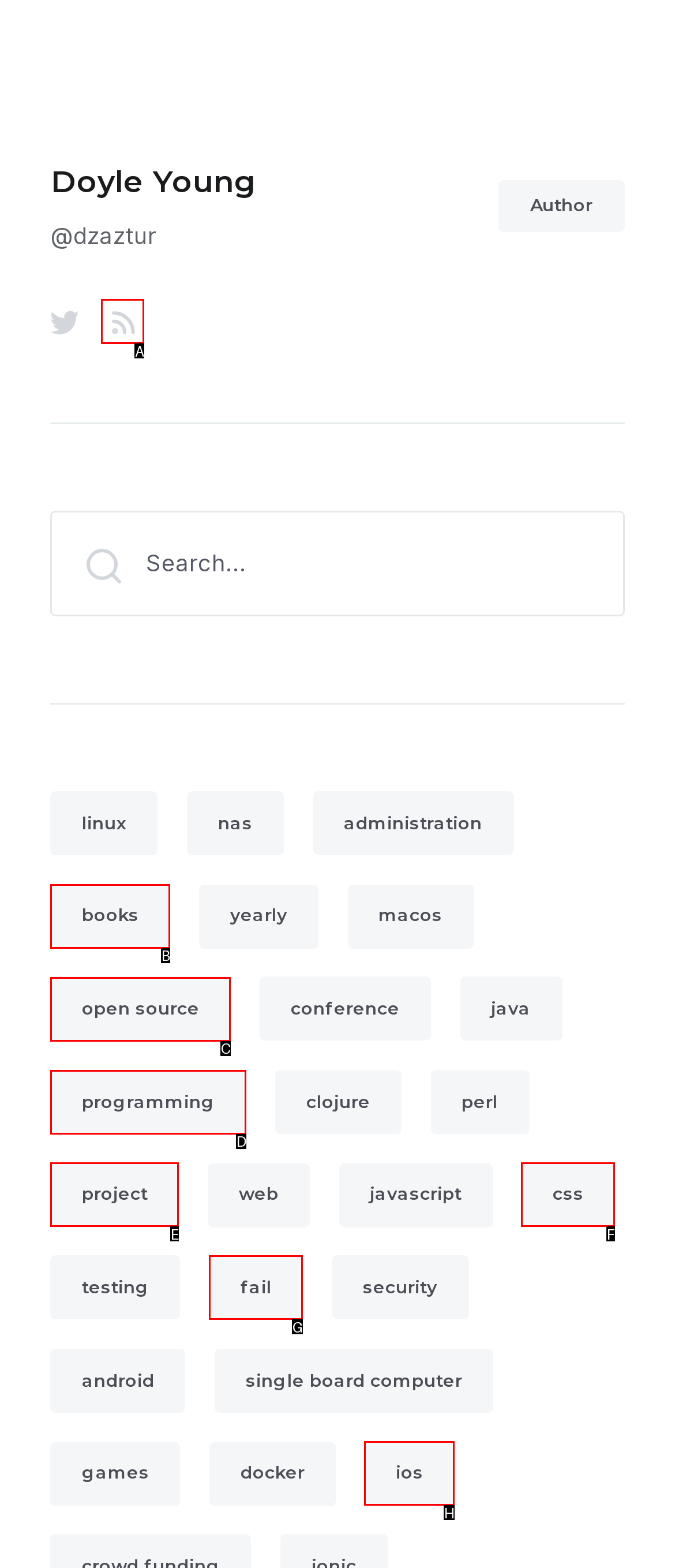Based on the element described as: aria-label="RSS Feed"
Find and respond with the letter of the correct UI element.

A